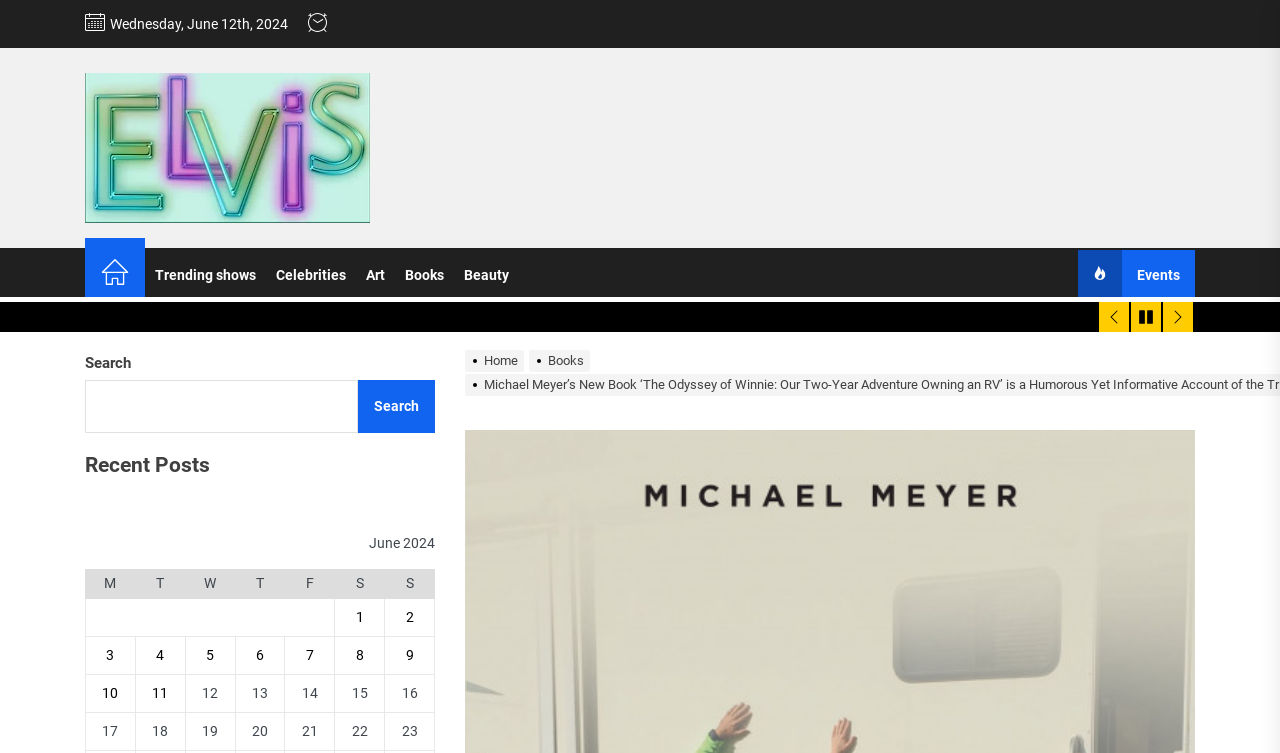Please locate the clickable area by providing the bounding box coordinates to follow this instruction: "Search for a book".

[0.066, 0.504, 0.28, 0.574]